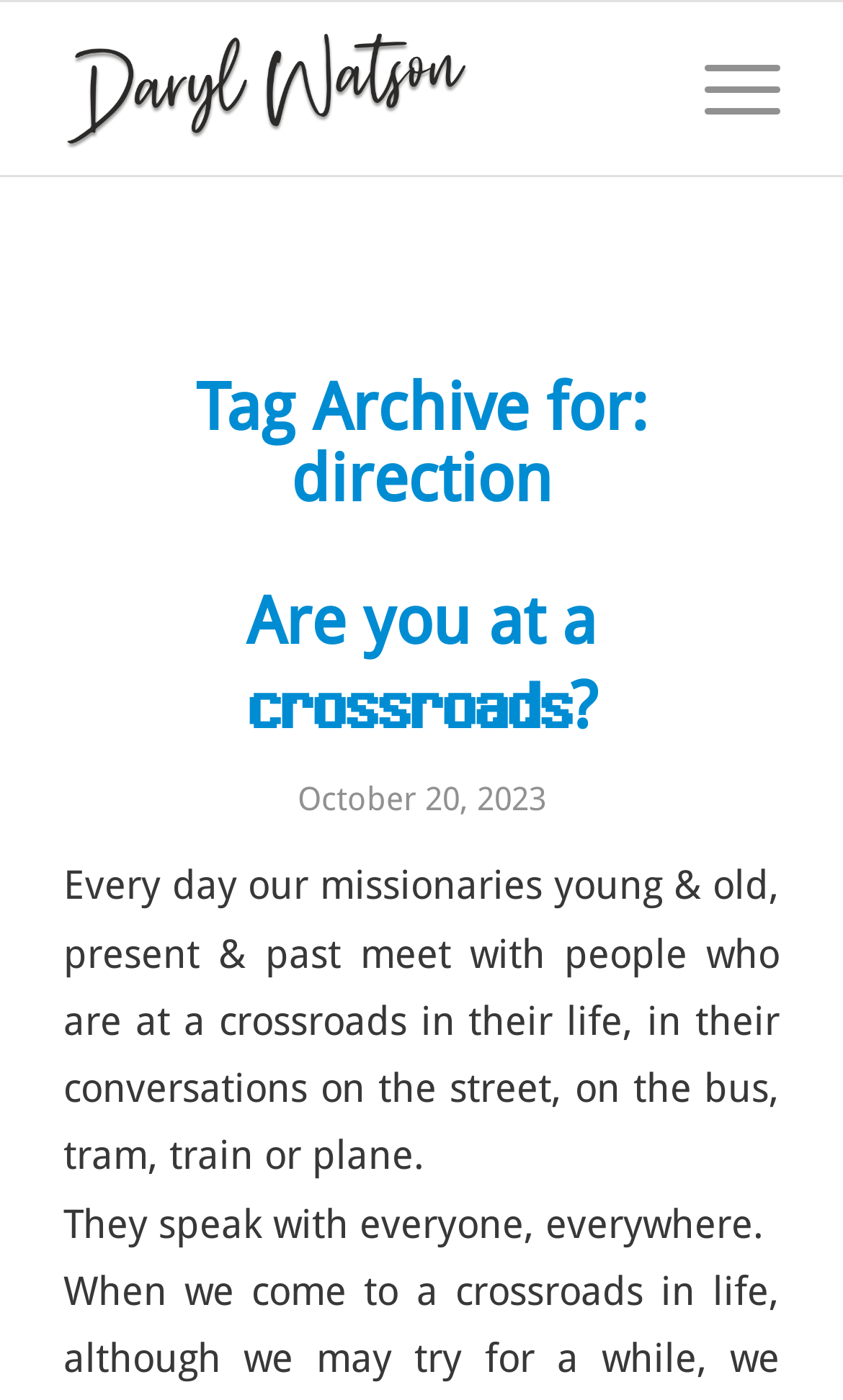What kind of people do the missionaries meet?
Answer the question with a thorough and detailed explanation.

The kind of people the missionaries meet can be found in the heading 'Are you at a 𝐜𝐫𝐨𝐬𝐬𝐫𝐨𝐚𝐝𝐬?', which describes the people they meet in their conversations.